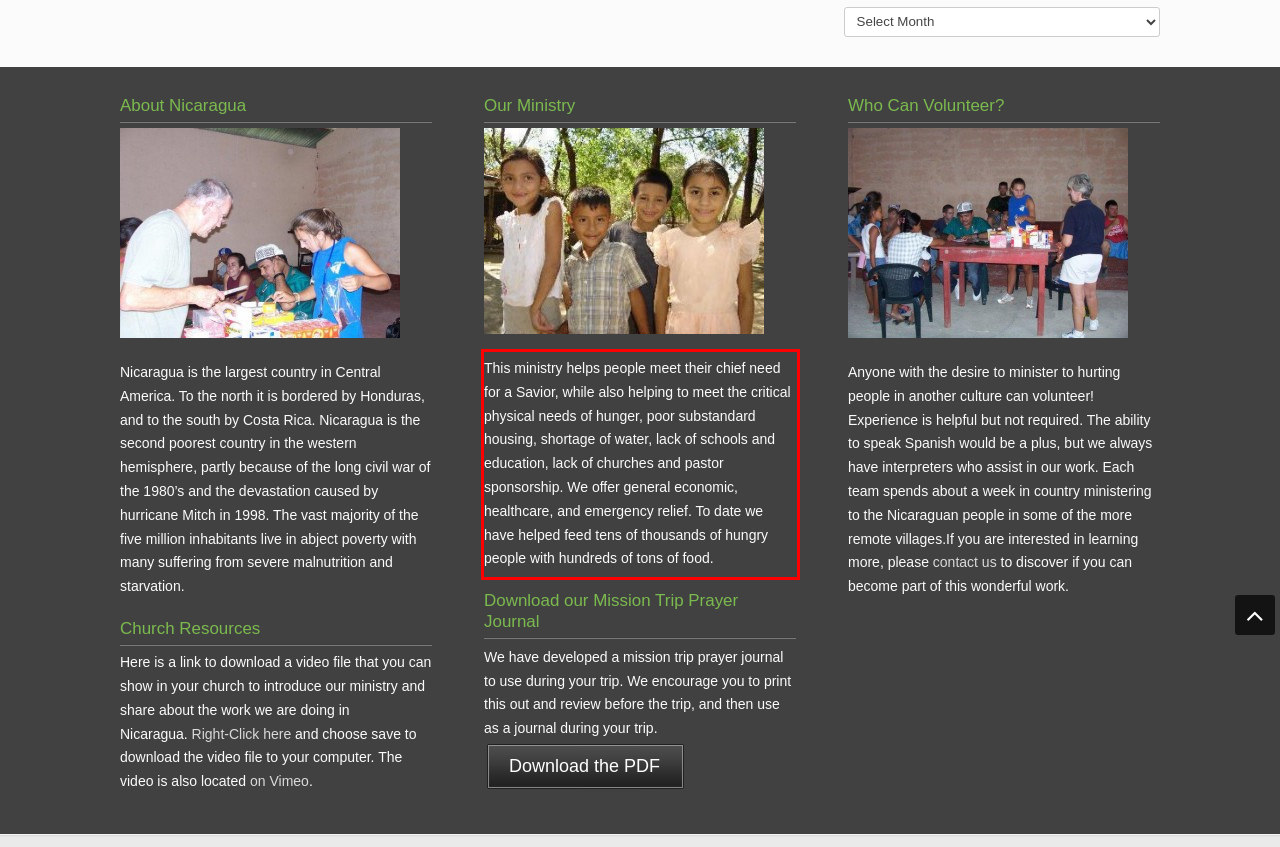Using the provided screenshot of a webpage, recognize the text inside the red rectangle bounding box by performing OCR.

This ministry helps people meet their chief need for a Savior, while also helping to meet the critical physical needs of hunger, poor substandard housing, shortage of water, lack of schools and education, lack of churches and pastor sponsorship. We offer general economic, healthcare, and emergency relief. To date we have helped feed tens of thousands of hungry people with hundreds of tons of food.